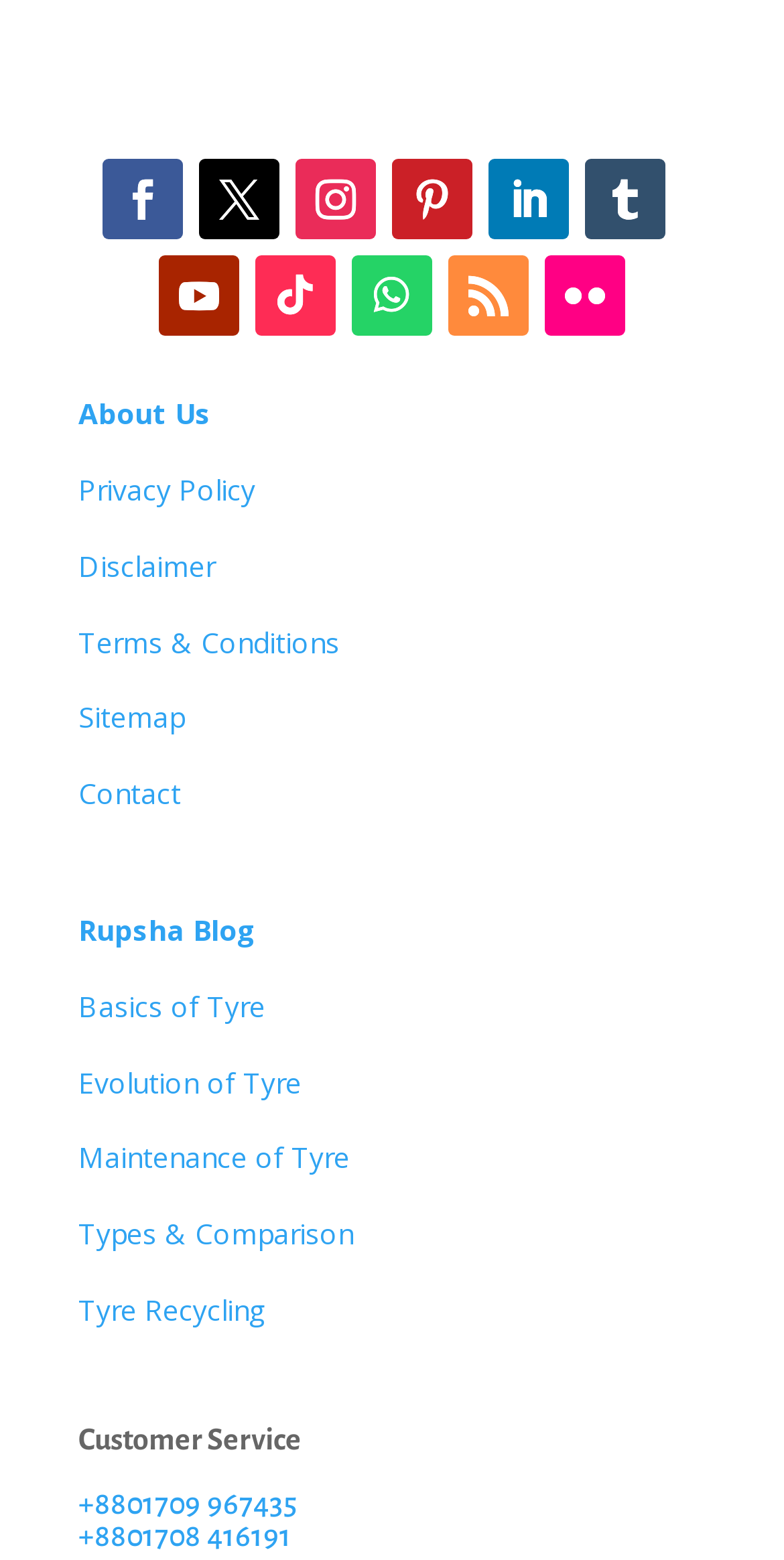Please locate the bounding box coordinates of the region I need to click to follow this instruction: "Call +8801708416191".

[0.1, 0.974, 0.372, 0.994]